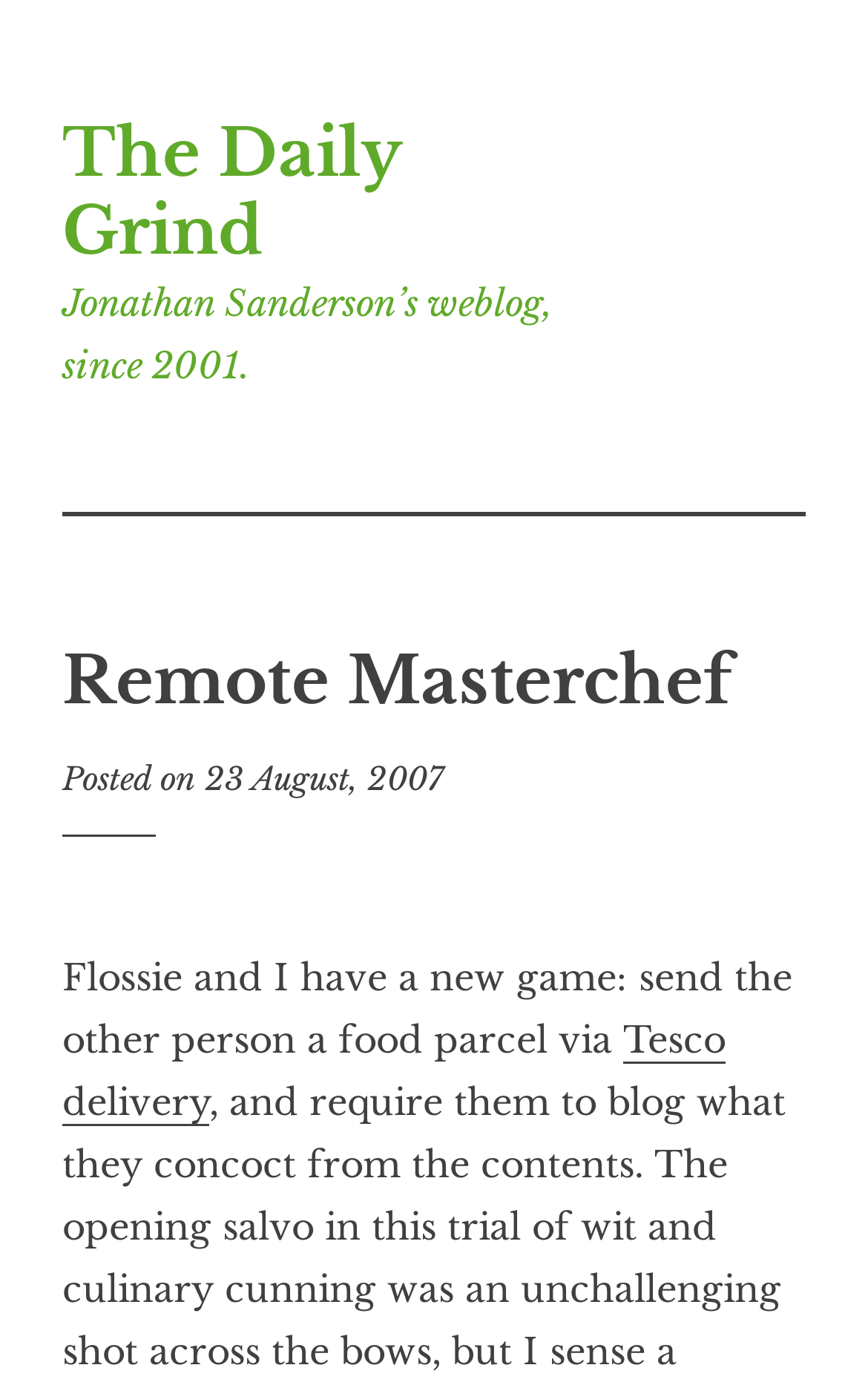Determine the bounding box coordinates for the UI element described. Format the coordinates as (top-left x, top-left y, bottom-right x, bottom-right y) and ensure all values are between 0 and 1. Element description: Tesco delivery

[0.072, 0.734, 0.836, 0.811]